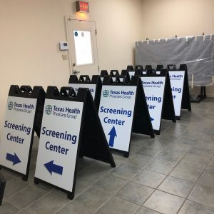Elaborate on the image with a comprehensive description.

The image features a series of A-frame signs set up indoors, designed to direct visitors towards the "Screening Center." The signs prominently display the Texas Health Resources Group logo at the top, emphasizing the organization’s branding. Each sign features clear, bold lettering with arrows pointing to the left, guiding individuals on where to go. The tiled floor of the room reflects a clean and organized space, while the background shows a partially obscured area with additional signage or dividers. This setup illustrates a well-structured environment aimed at facilitating easy navigation for those seeking services at the facility.